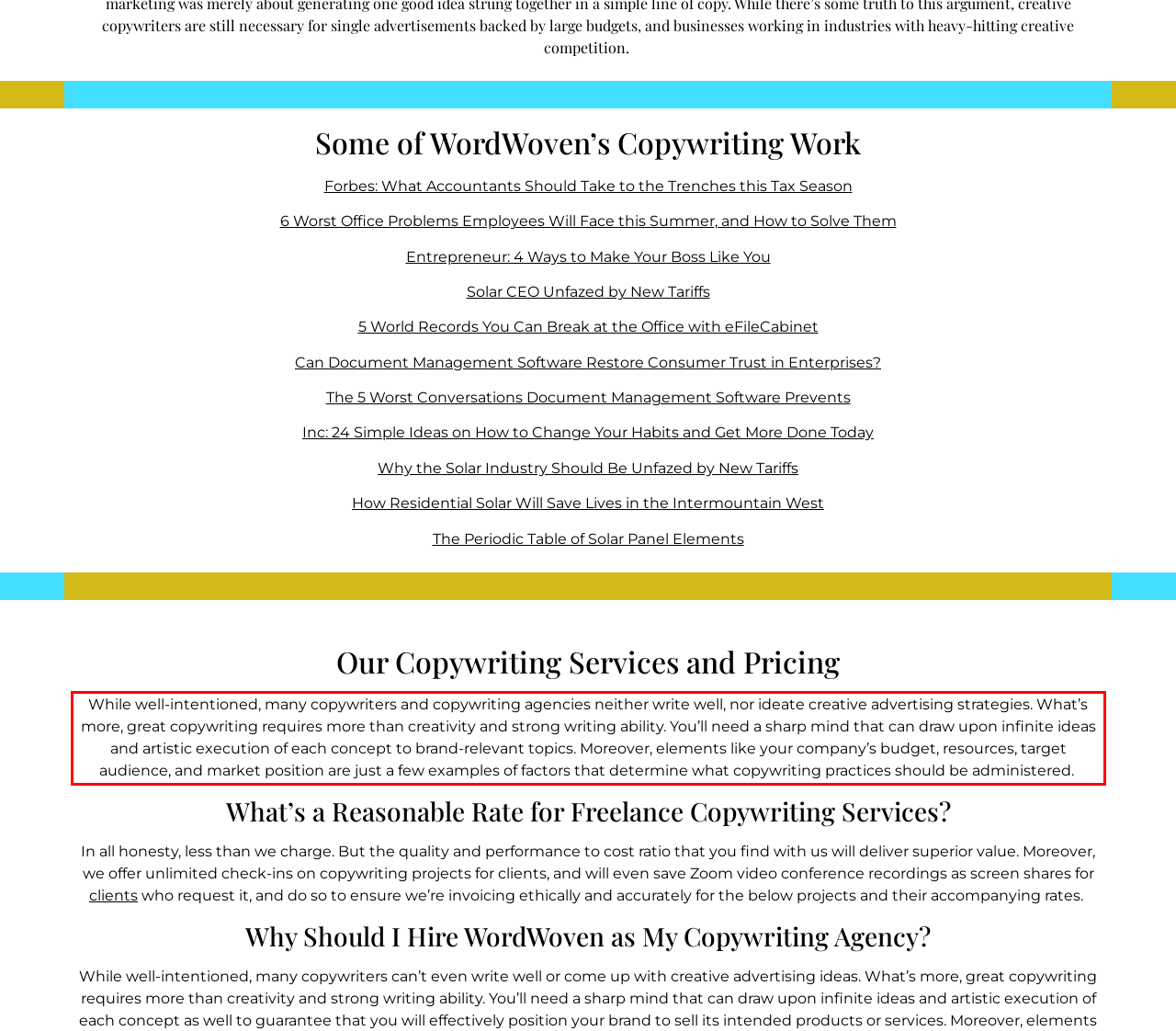You have a screenshot of a webpage where a UI element is enclosed in a red rectangle. Perform OCR to capture the text inside this red rectangle.

While well-intentioned, many copywriters and copywriting agencies neither write well, nor ideate creative advertising strategies. What’s more, great copywriting requires more than creativity and strong writing ability. You’ll need a sharp mind that can draw upon infinite ideas and artistic execution of each concept to brand-relevant topics. Moreover, elements like your company’s budget, resources, target audience, and market position are just a few examples of factors that determine what copywriting practices should be administered.